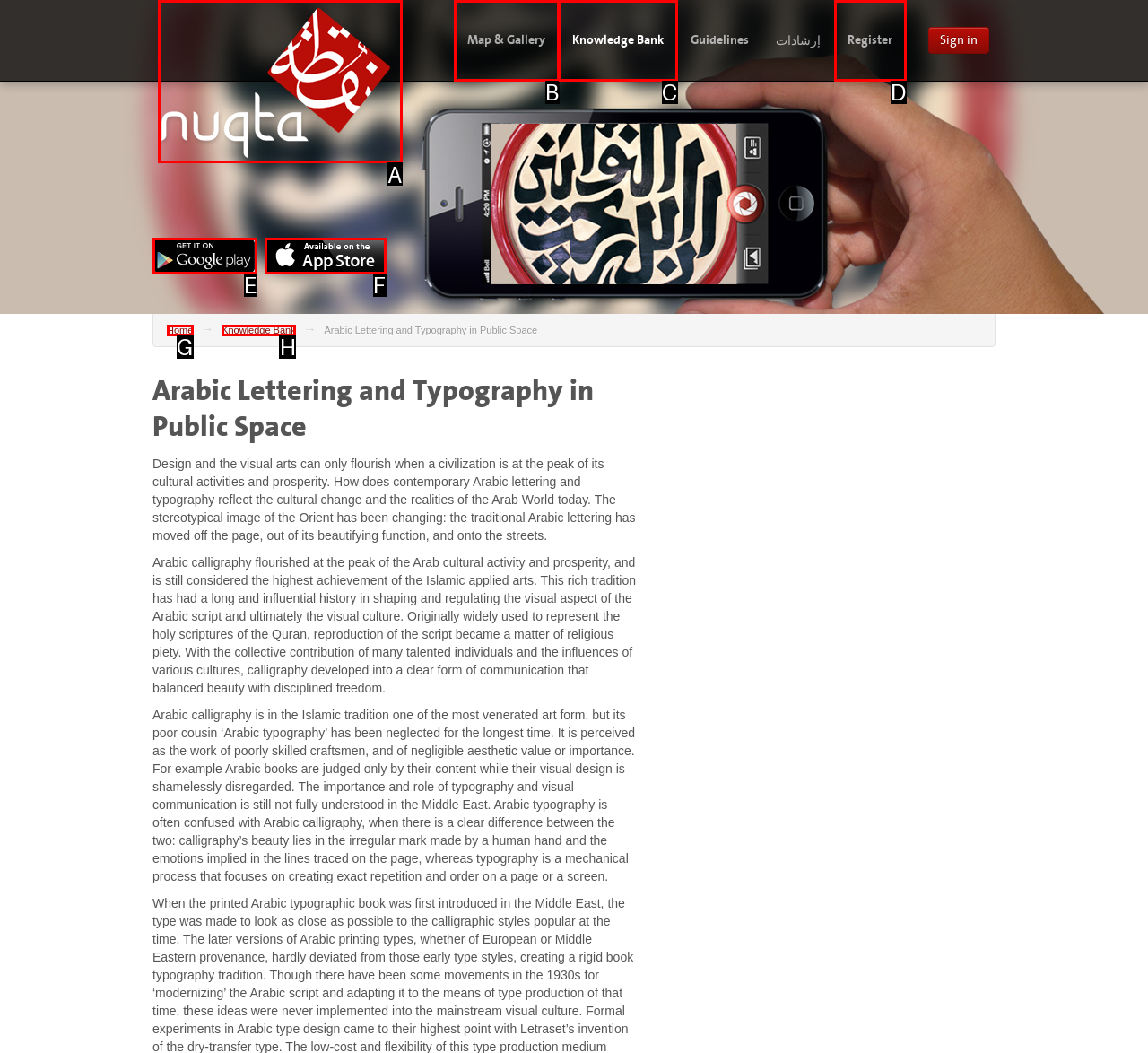Identify the correct lettered option to click in order to perform this task: Click on the Nuqta link. Respond with the letter.

A